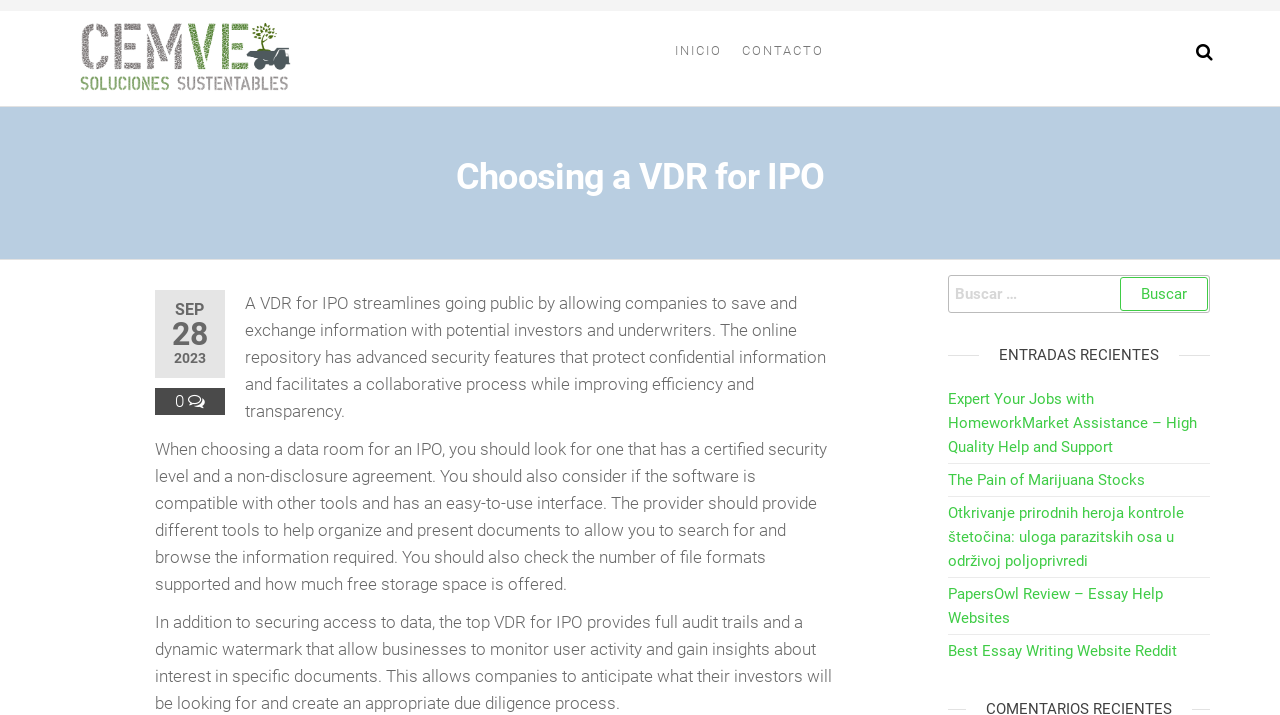Identify the bounding box coordinates of the area you need to click to perform the following instruction: "Check recent entries".

[0.765, 0.465, 0.921, 0.527]